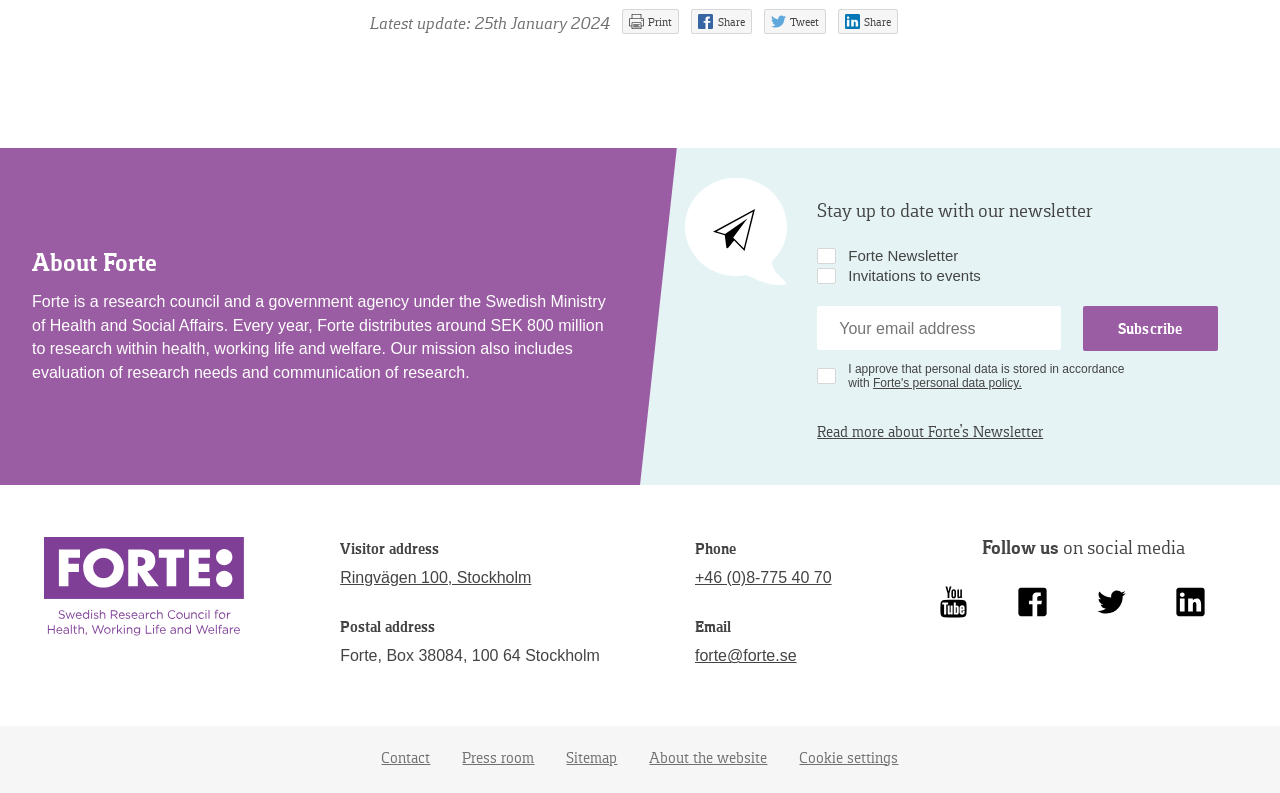What is the purpose of Forte?
Please answer the question as detailed as possible.

The purpose of Forte can be inferred from the text 'Forte is a research council and a government agency under the Swedish Ministry of Health and Social Affairs.' which describes Forte's role and affiliation.